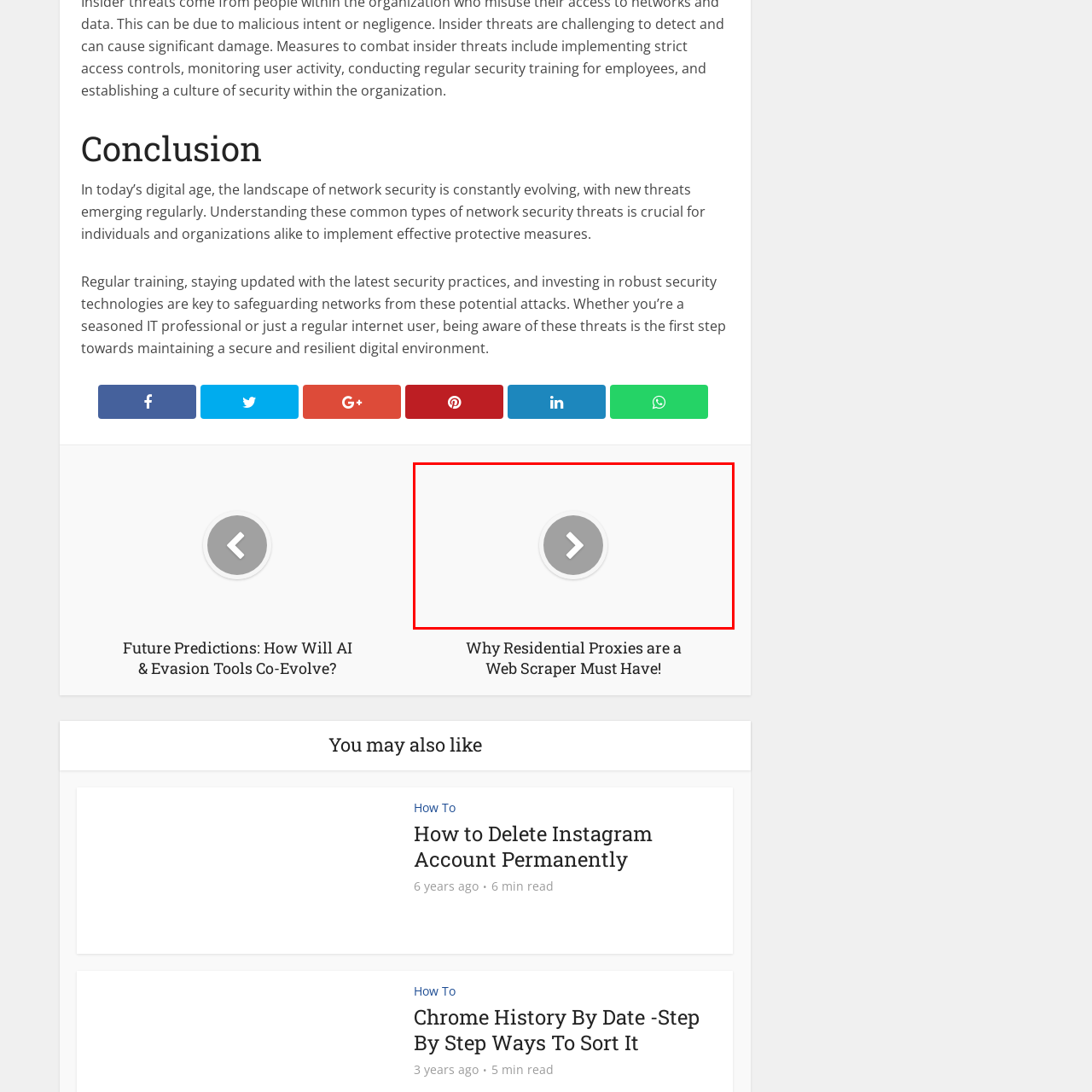Focus on the portion of the image highlighted in red and deliver a detailed explanation for the following question: What direction is the arrow icon facing?

The caption states that the arrow icon is right-facing, meaning it is pointing towards the right side of the button.